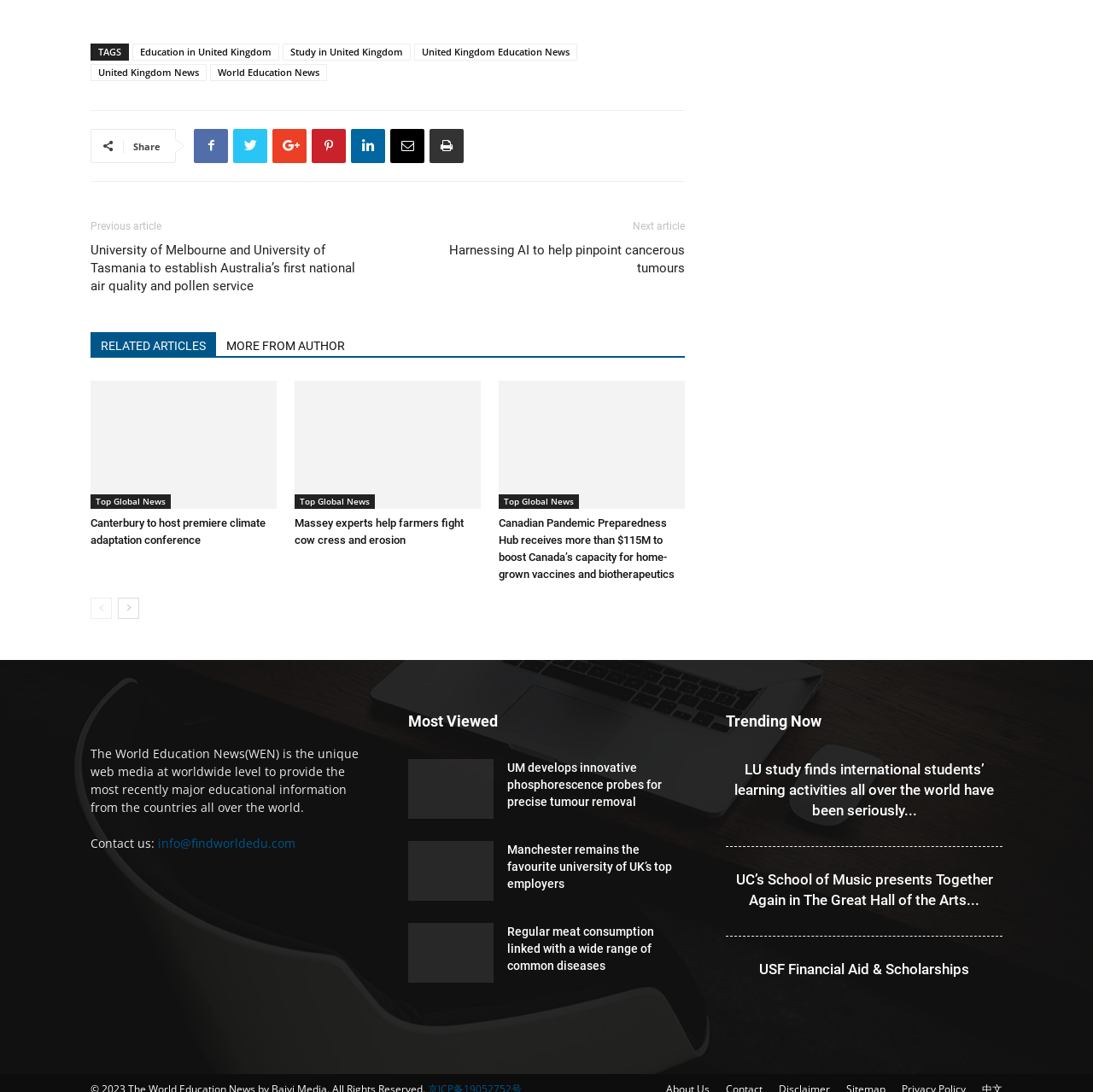Locate the bounding box coordinates for the element described below: "East". The coordinates must be four float values between 0 and 1, formatted as [left, top, right, bottom].

None